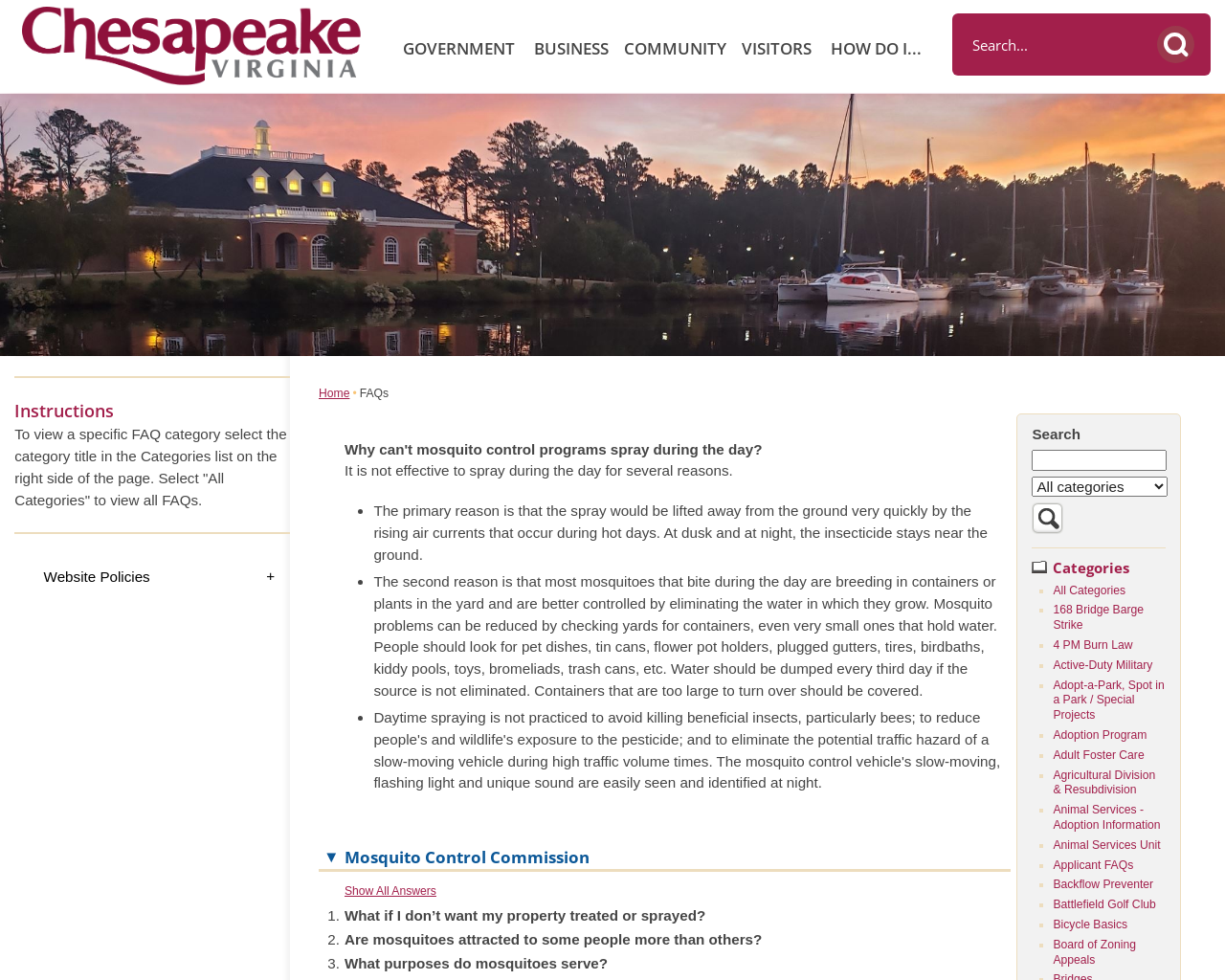Find the bounding box coordinates for the HTML element specified by: "2".

None